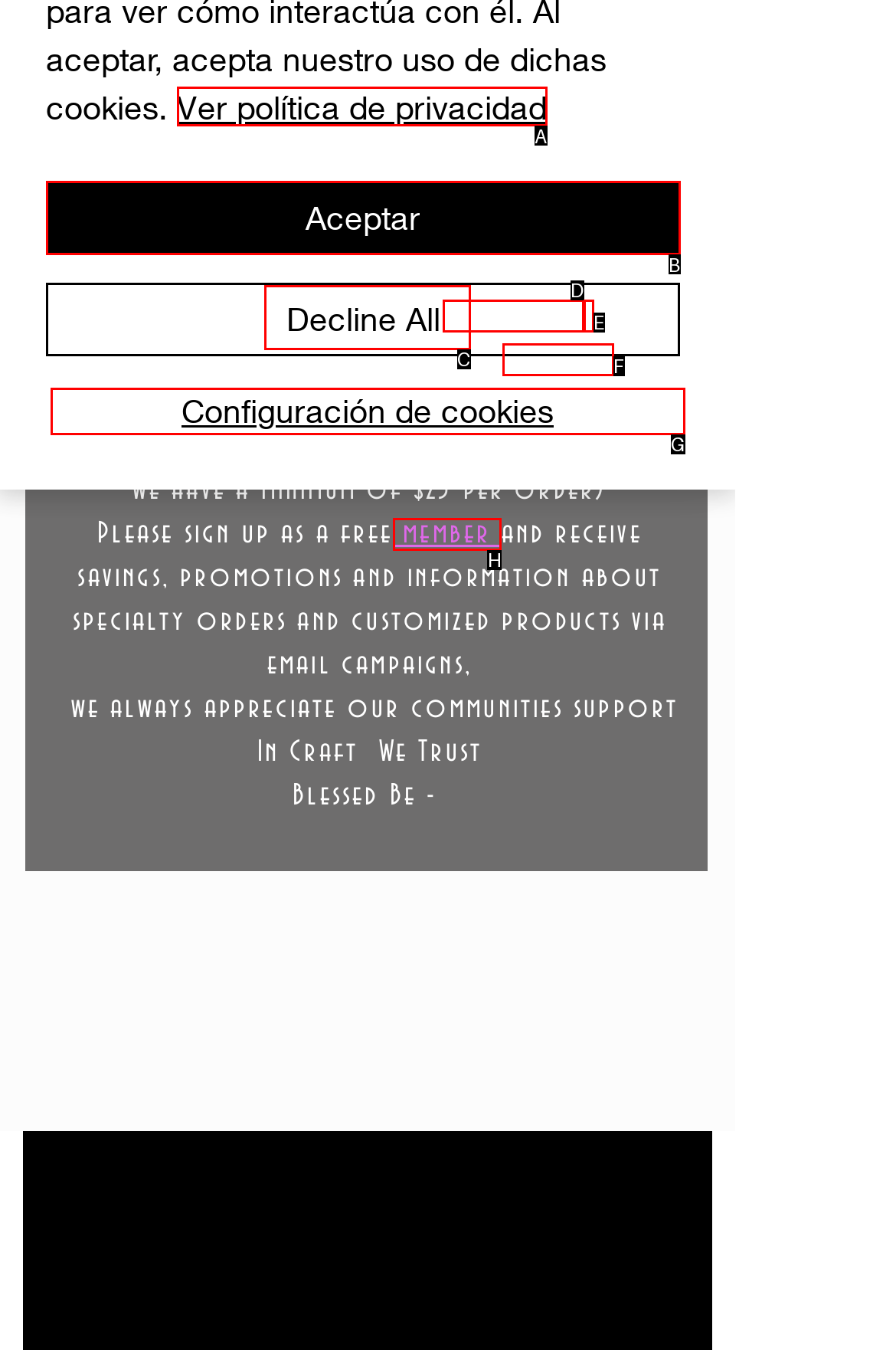Identify the option that best fits this description: Configuración de cookies
Answer with the appropriate letter directly.

G